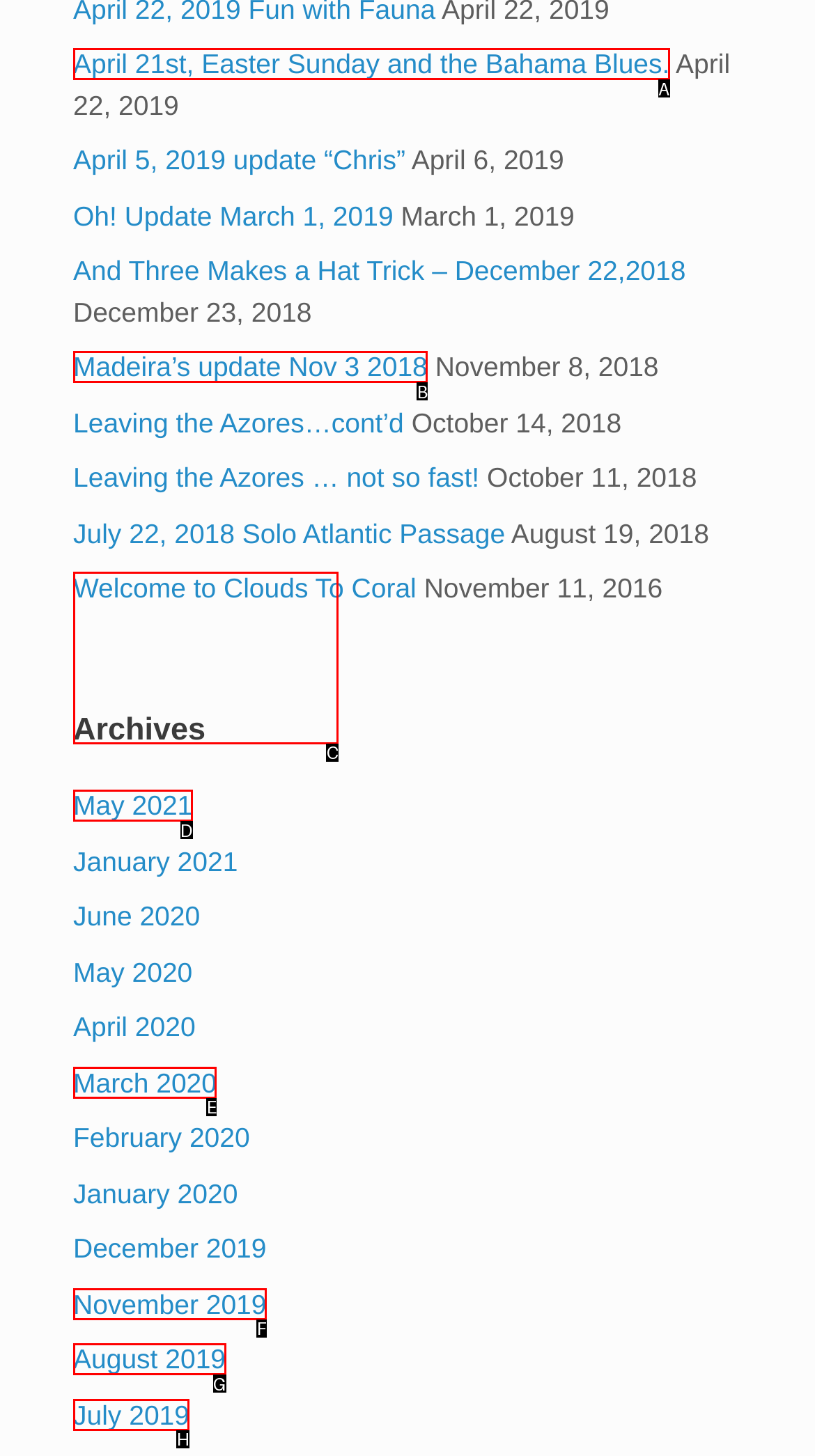Tell me which letter corresponds to the UI element that should be clicked to fulfill this instruction: View Welcome to Clouds To Coral page
Answer using the letter of the chosen option directly.

C